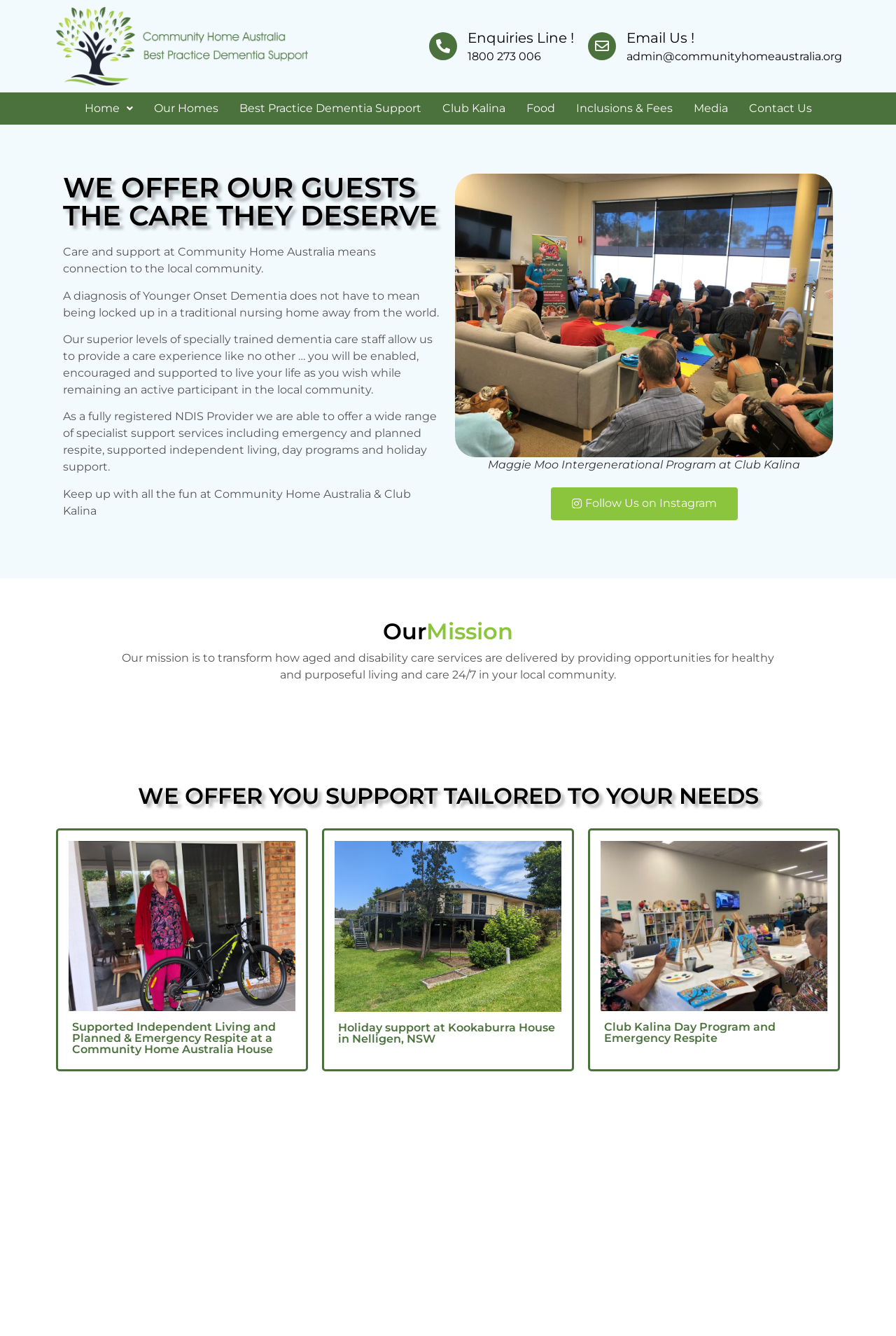Identify the main heading from the webpage and provide its text content.

WE OFFER OUR GUESTS THE CARE THEY DESERVE